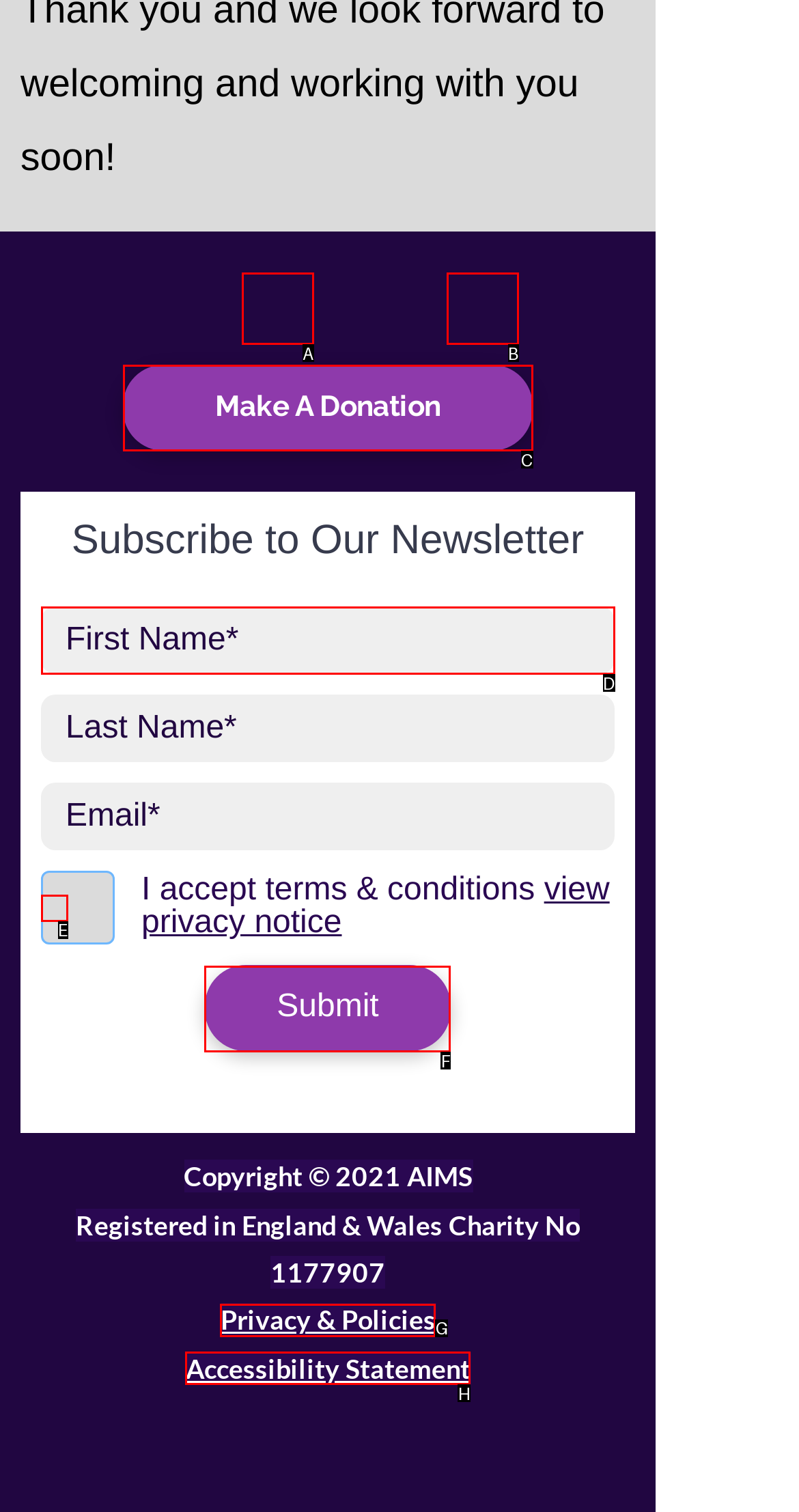Identify the HTML element I need to click to complete this task: Submit the form Provide the option's letter from the available choices.

F